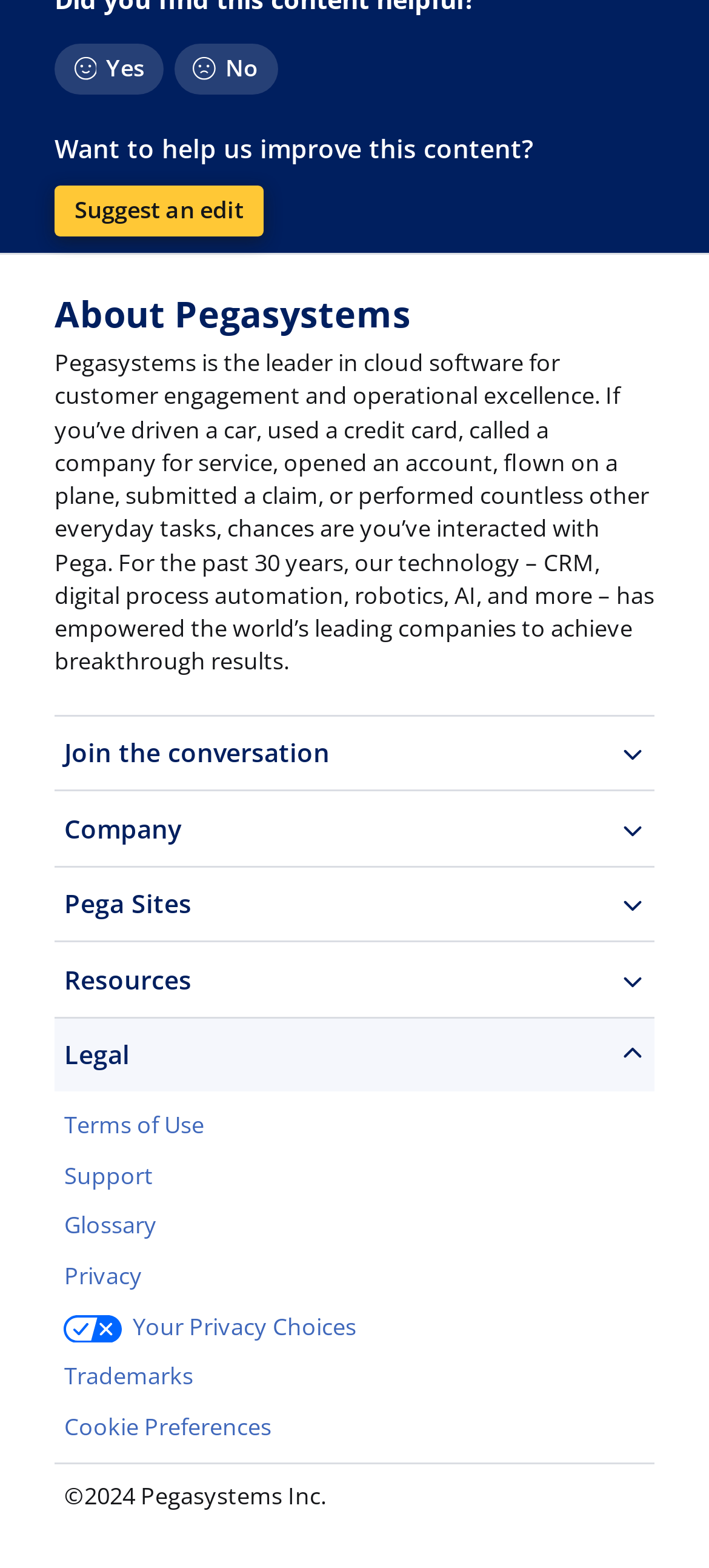Find the bounding box coordinates of the element I should click to carry out the following instruction: "Open Cookie Preferences".

[0.091, 0.9, 0.383, 0.92]